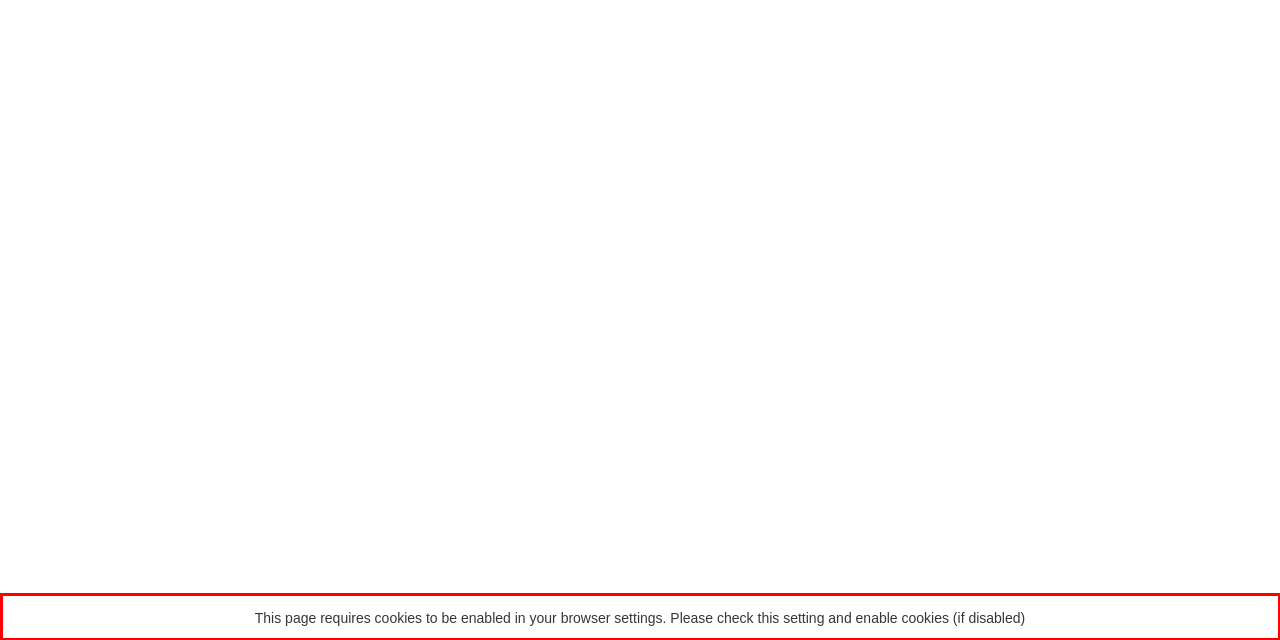Using the webpage screenshot, recognize and capture the text within the red bounding box.

This page requires cookies to be enabled in your browser settings. Please check this setting and enable cookies (if disabled)